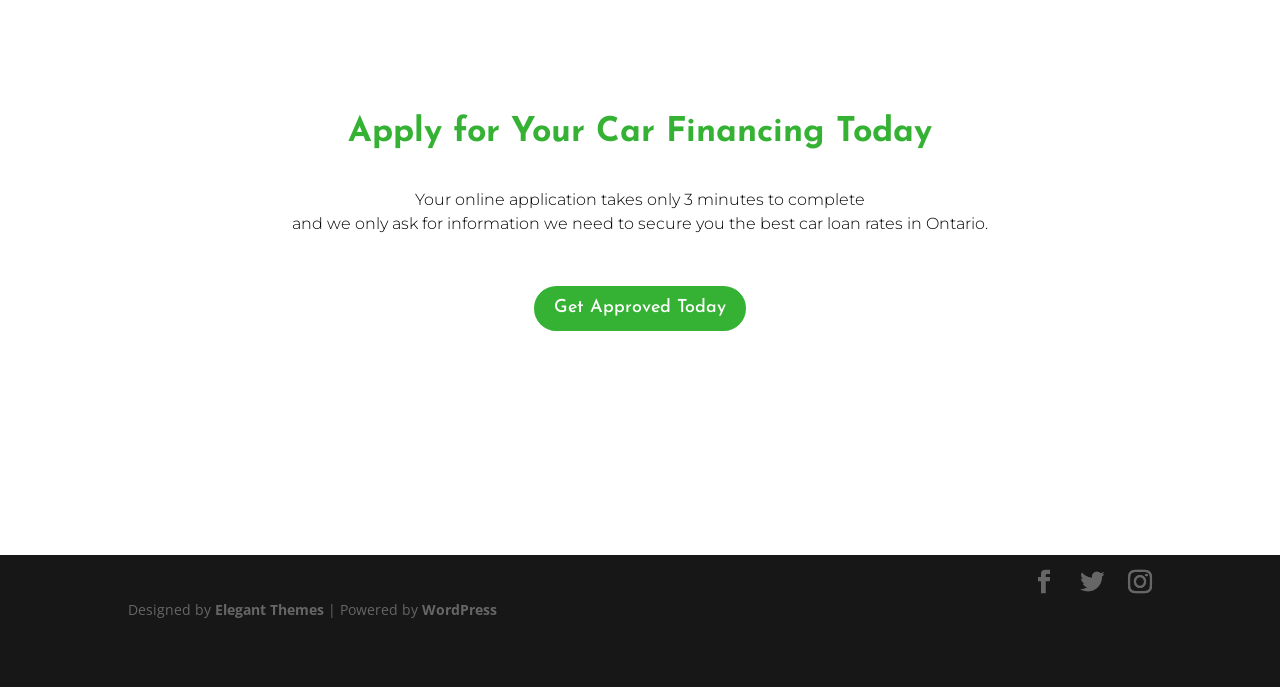What is the icon at the top right corner of the webpage? Please answer the question using a single word or phrase based on the image.

Social media icons